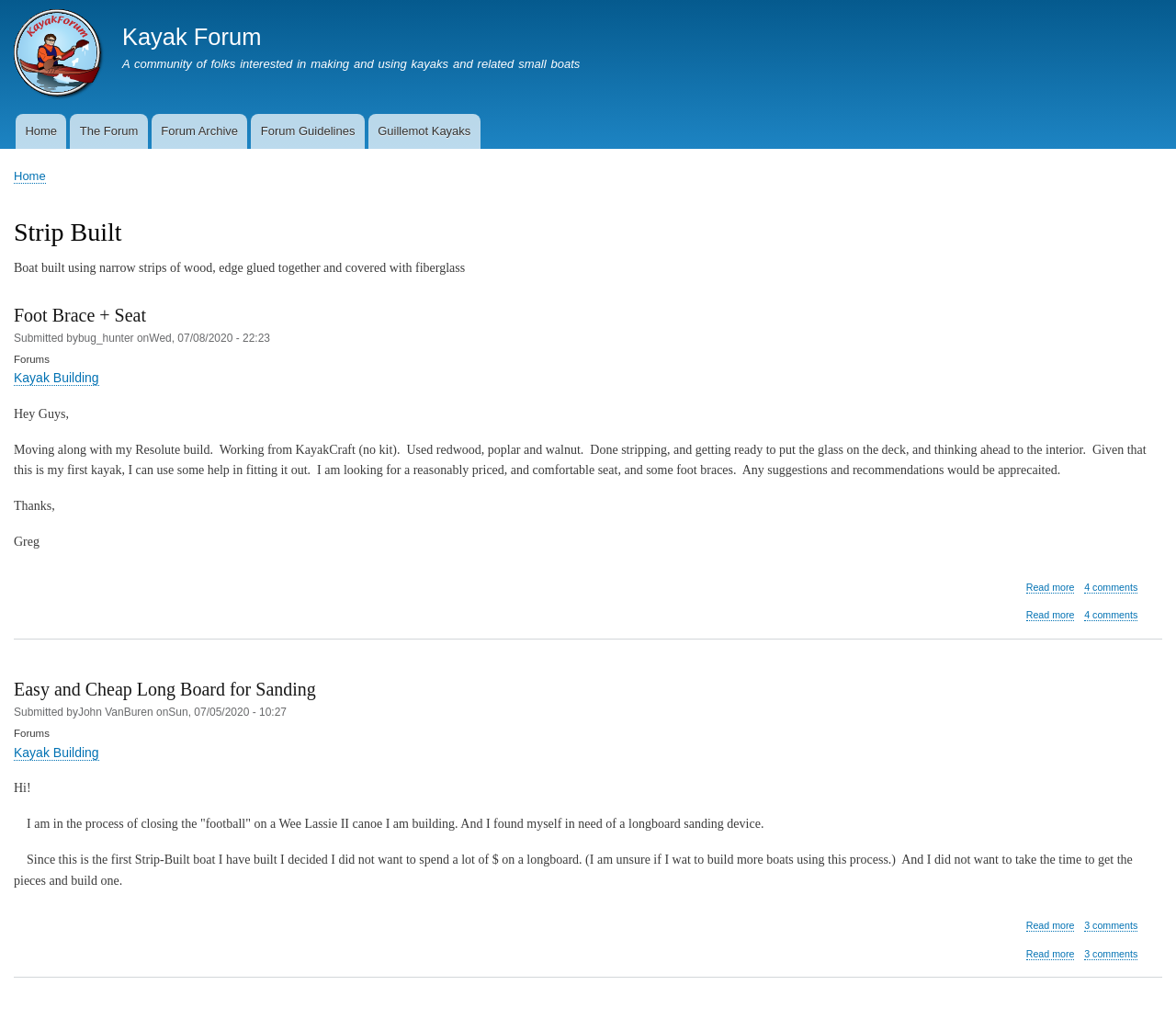What type of wood is used in the Resolute build?
Provide a detailed answer to the question using information from the image.

I determined the answer by reading the text in the post 'Foot Brace + Seat' which mentions that the author used redwood, poplar, and walnut in their Resolute build.